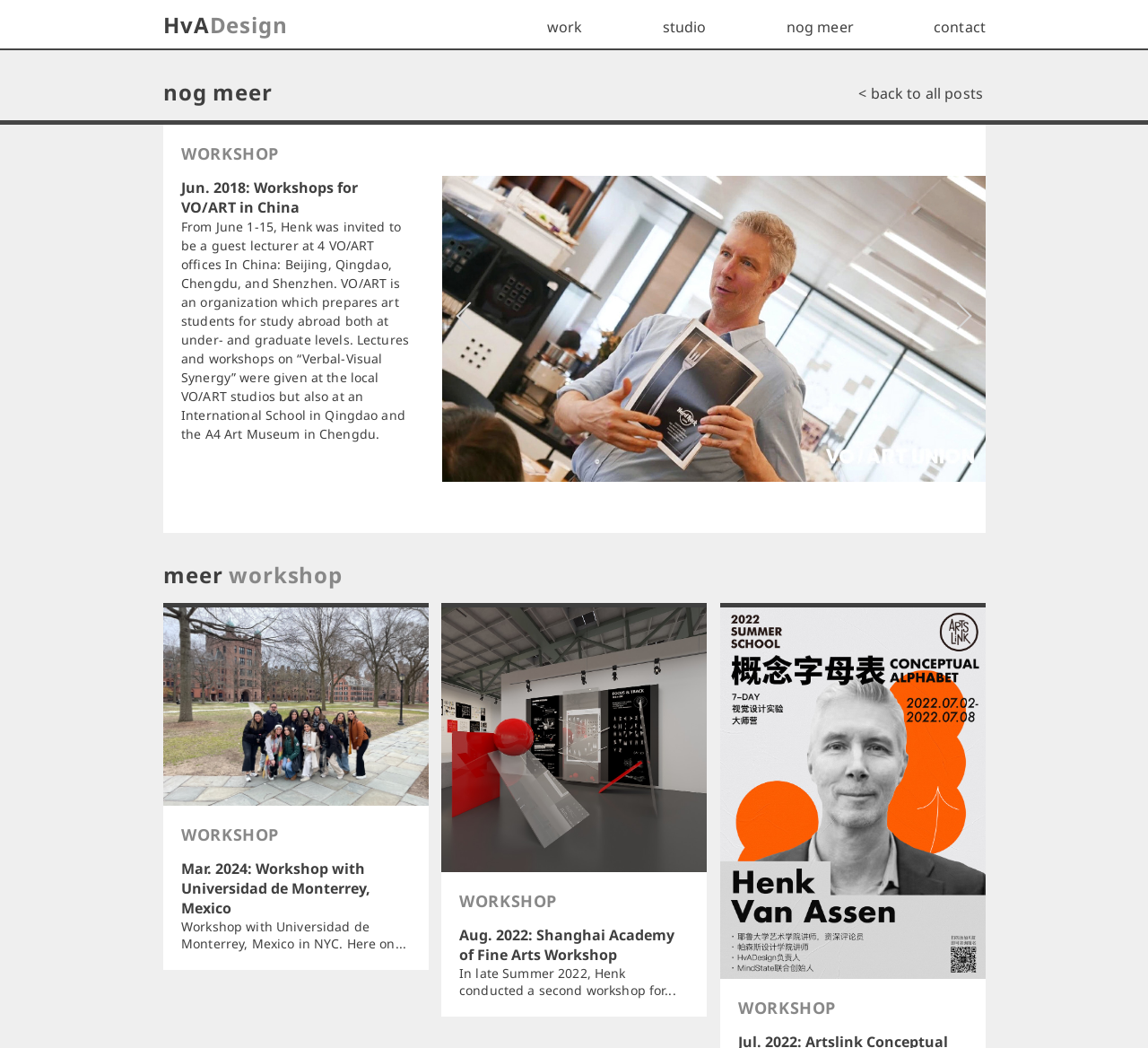Please determine the bounding box coordinates of the element's region to click for the following instruction: "contact HvADesign".

[0.813, 0.0, 0.859, 0.051]